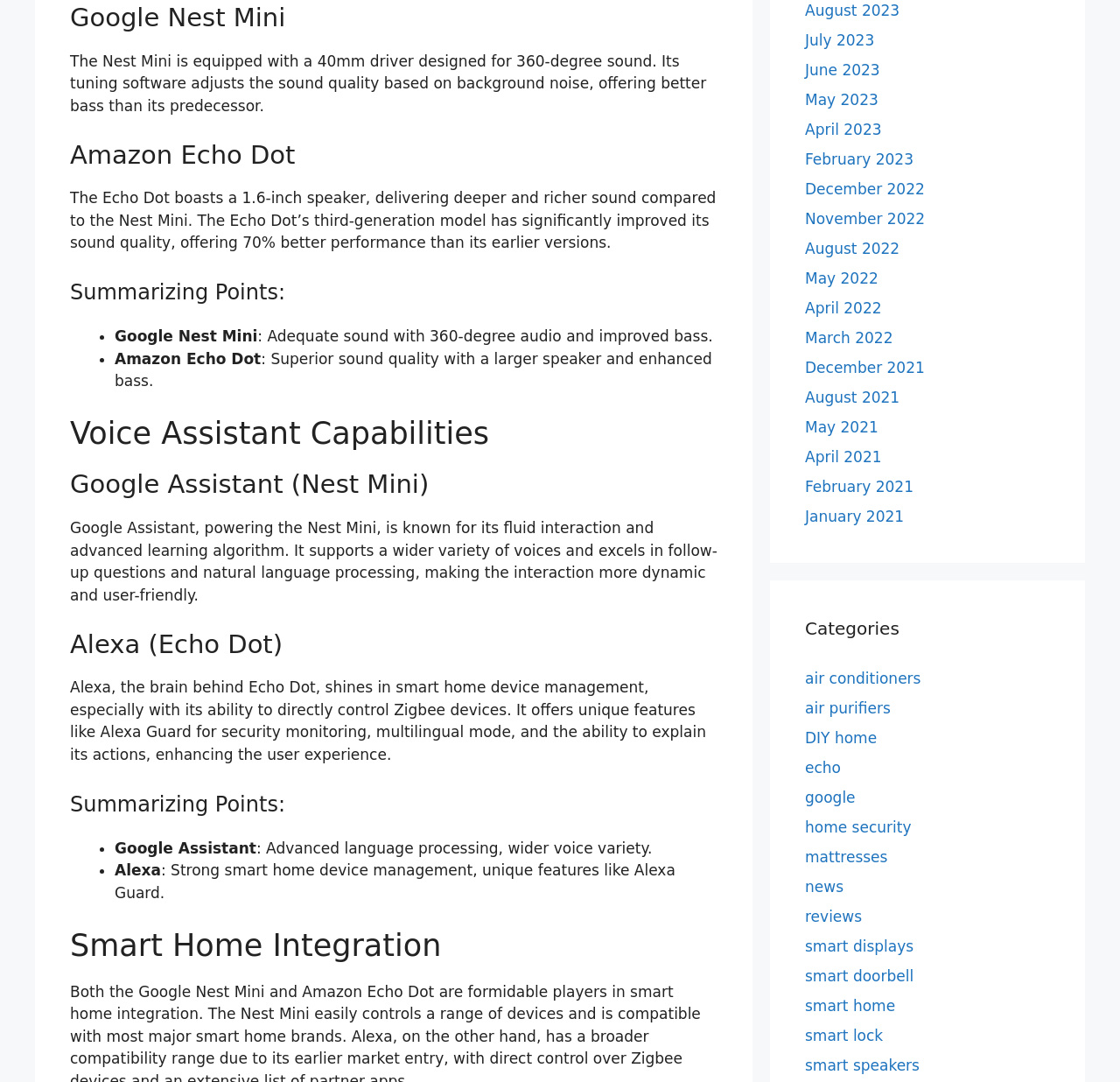What category is 'smart doorbell' related to?
Please provide a comprehensive answer based on the contents of the image.

Based on the webpage, 'smart doorbell' is listed as a link under the 'Categories' section, and it is related to the category of 'Smart home'.